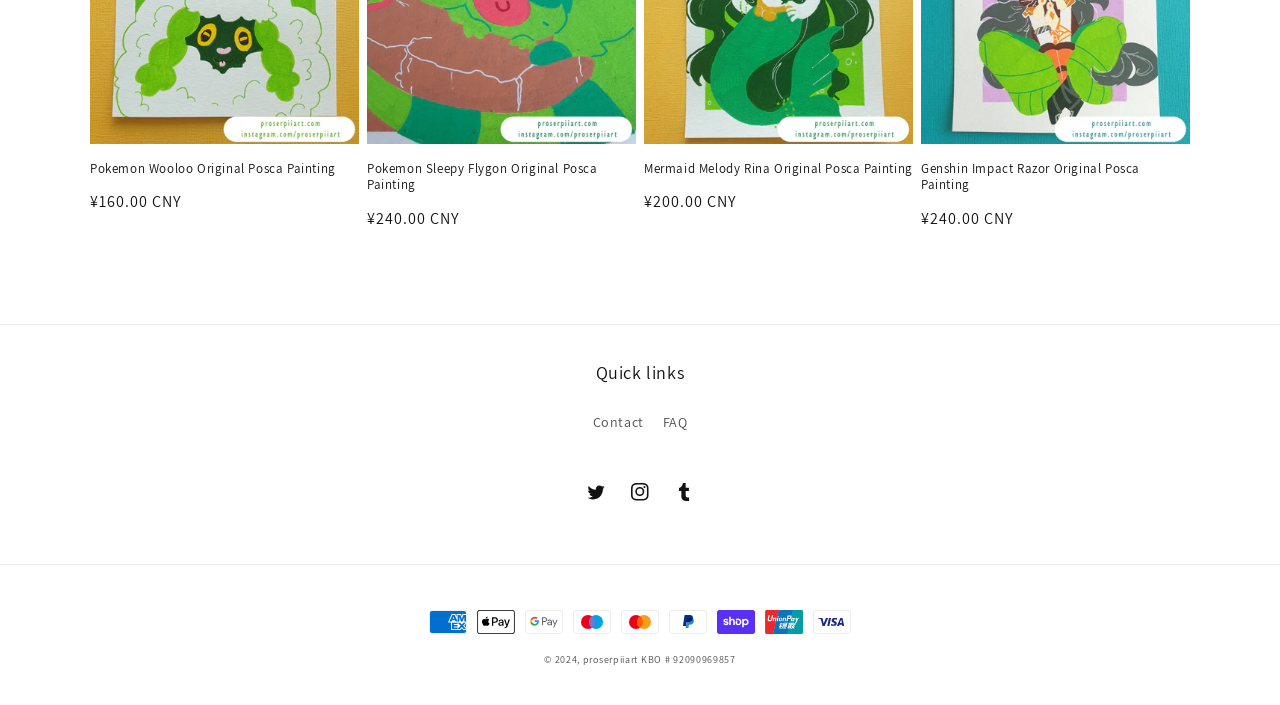What social media platforms are linked?
Provide a fully detailed and comprehensive answer to the question.

I found the 'Quick links' heading and below it, links to Twitter, Instagram, and Tumblr, which seem to be the social media platforms linked.